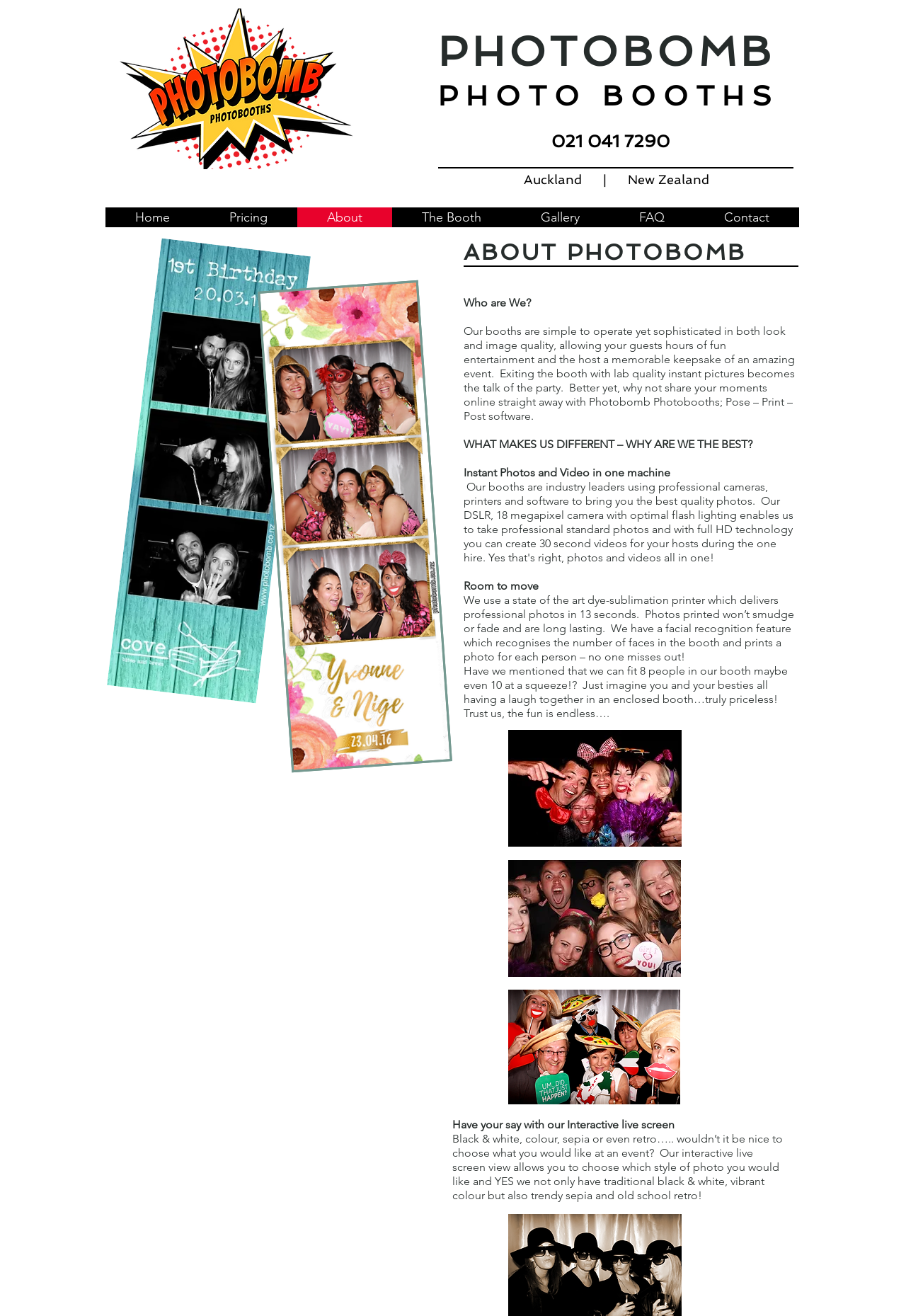Can you find the bounding box coordinates of the area I should click to execute the following instruction: "Call the phone number"?

[0.47, 0.098, 0.877, 0.116]